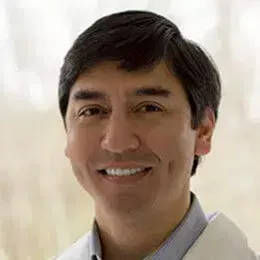How many daughters does Dr. Kennedy have?
Respond with a short answer, either a single word or a phrase, based on the image.

Two